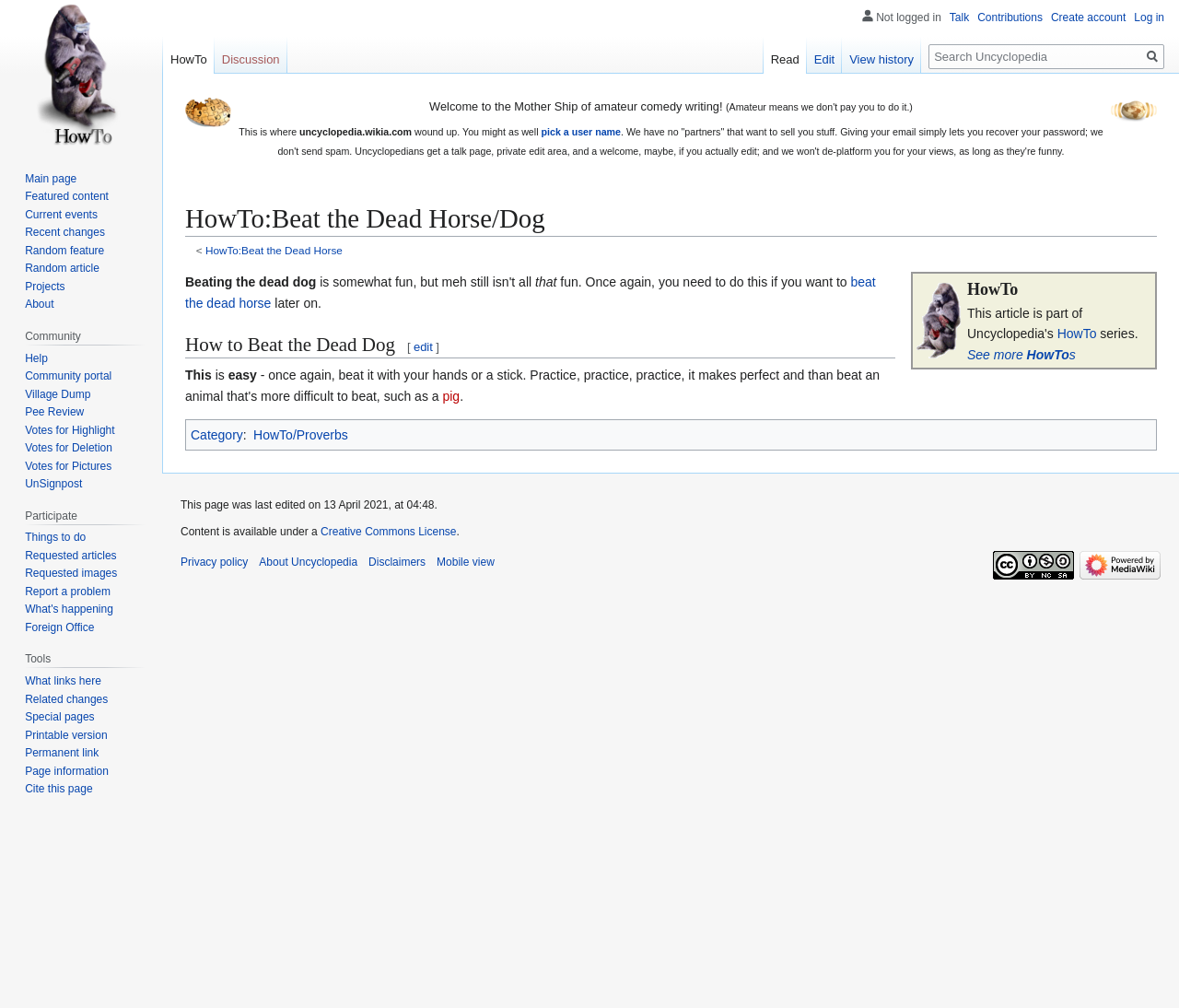Pinpoint the bounding box coordinates of the clickable element to carry out the following instruction: "Explore areas of expertise."

None